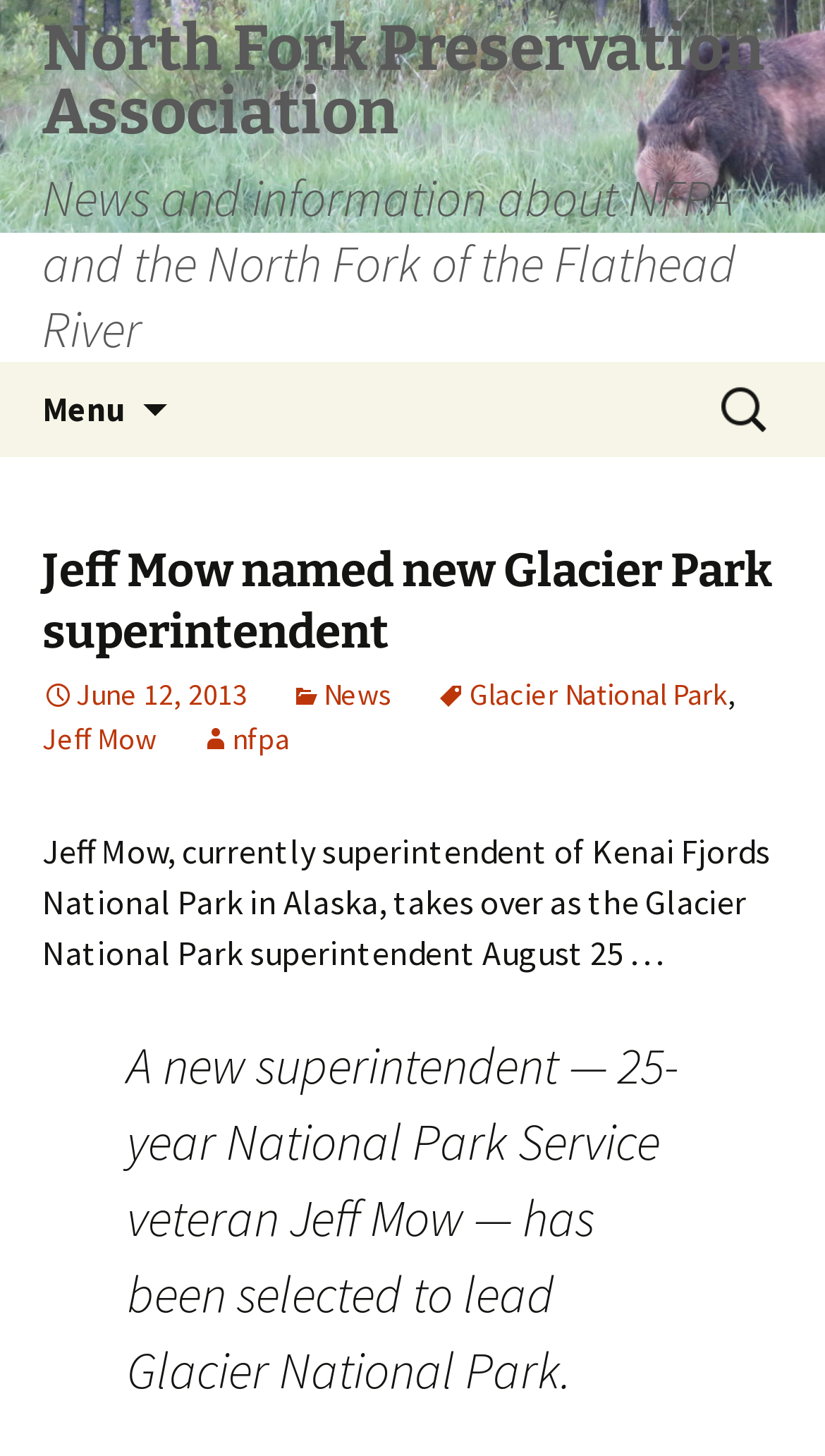Please find the top heading of the webpage and generate its text.

North Fork Preservation Association